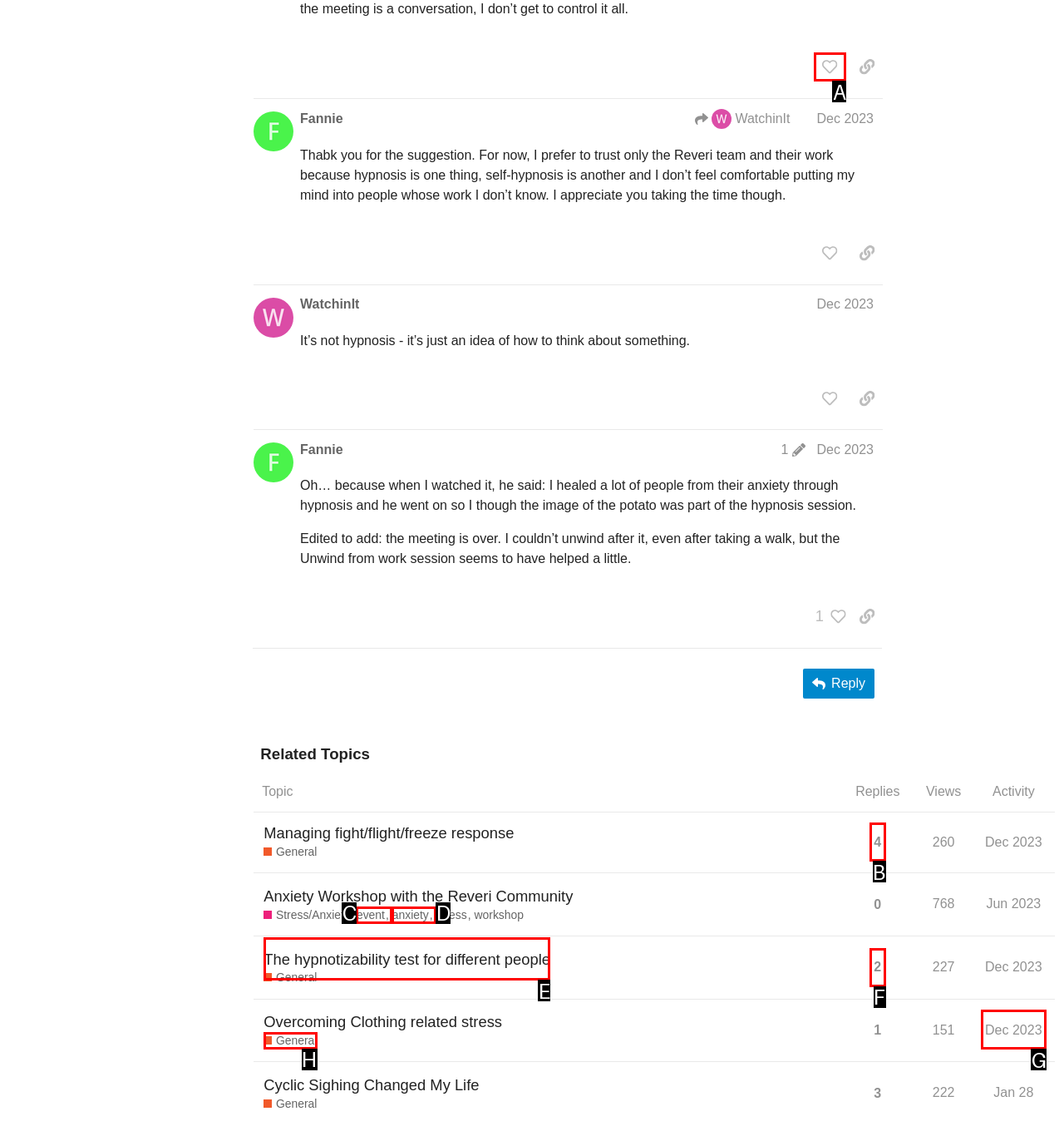Determine which HTML element to click to execute the following task: like this post Answer with the letter of the selected option.

A